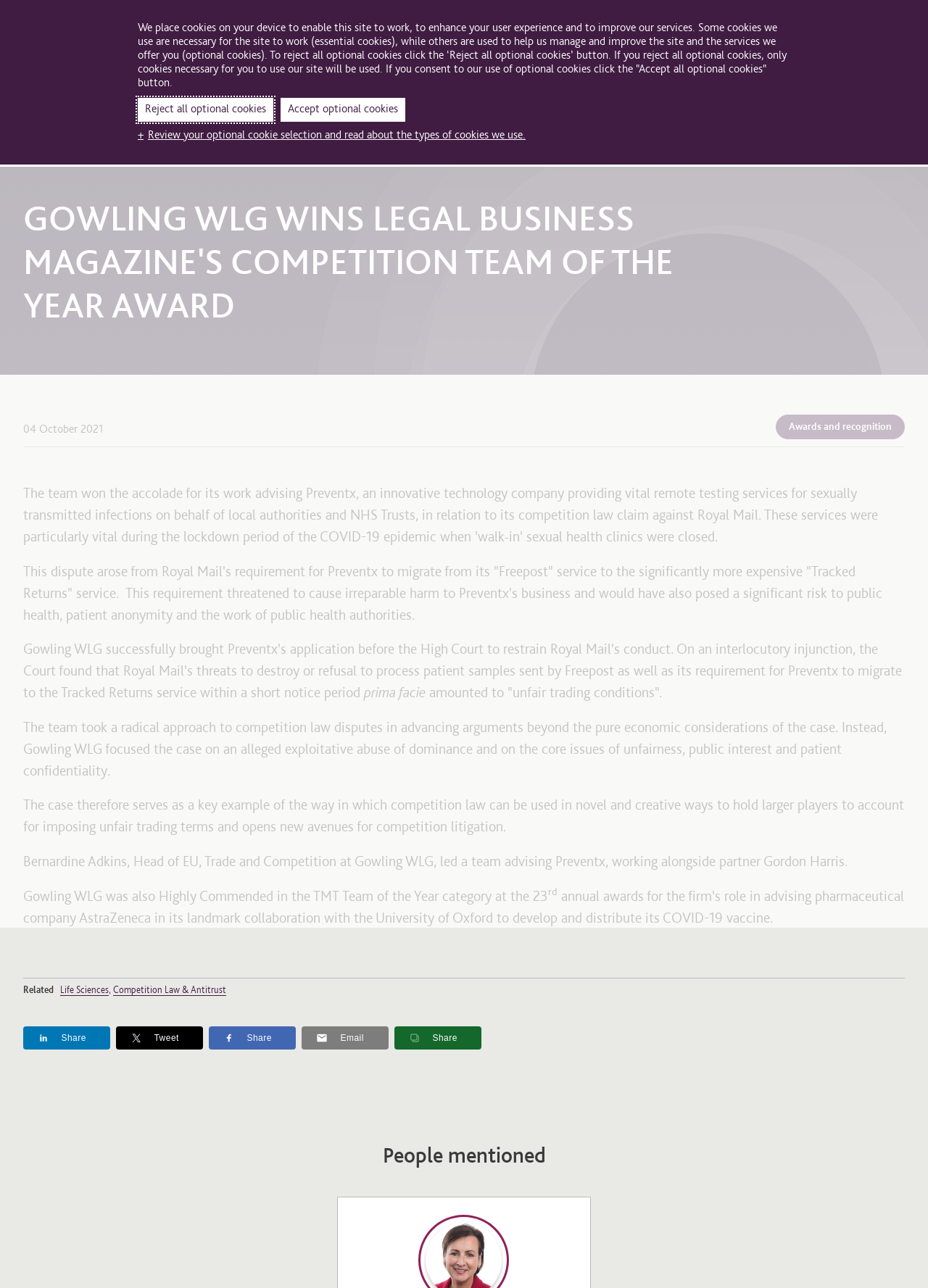Highlight the bounding box coordinates of the region I should click on to meet the following instruction: "Click the 'About us' link".

[0.5, 0.006, 0.557, 0.023]